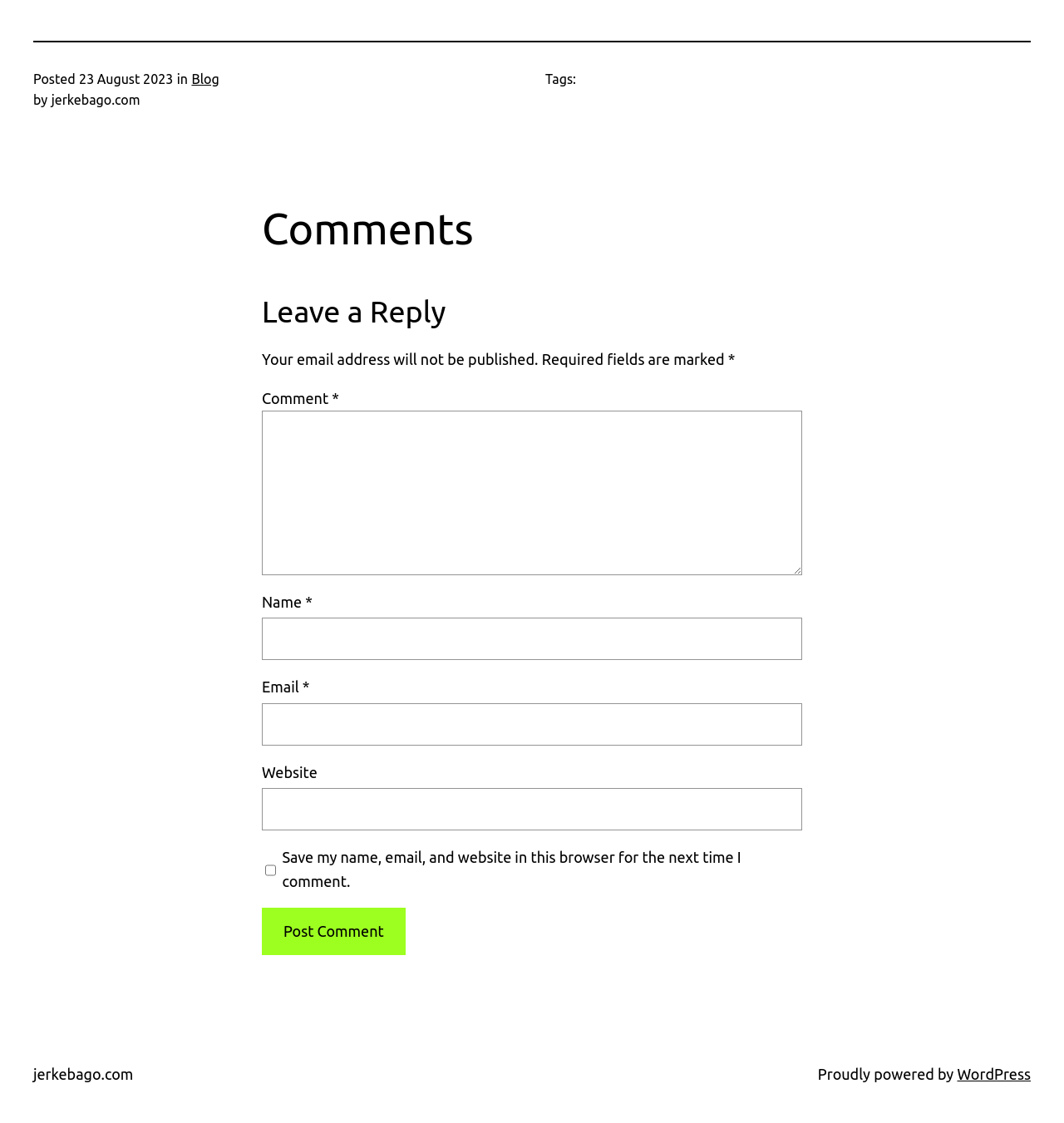Please answer the following question using a single word or phrase: What is the purpose of the checkbox?

Save user data